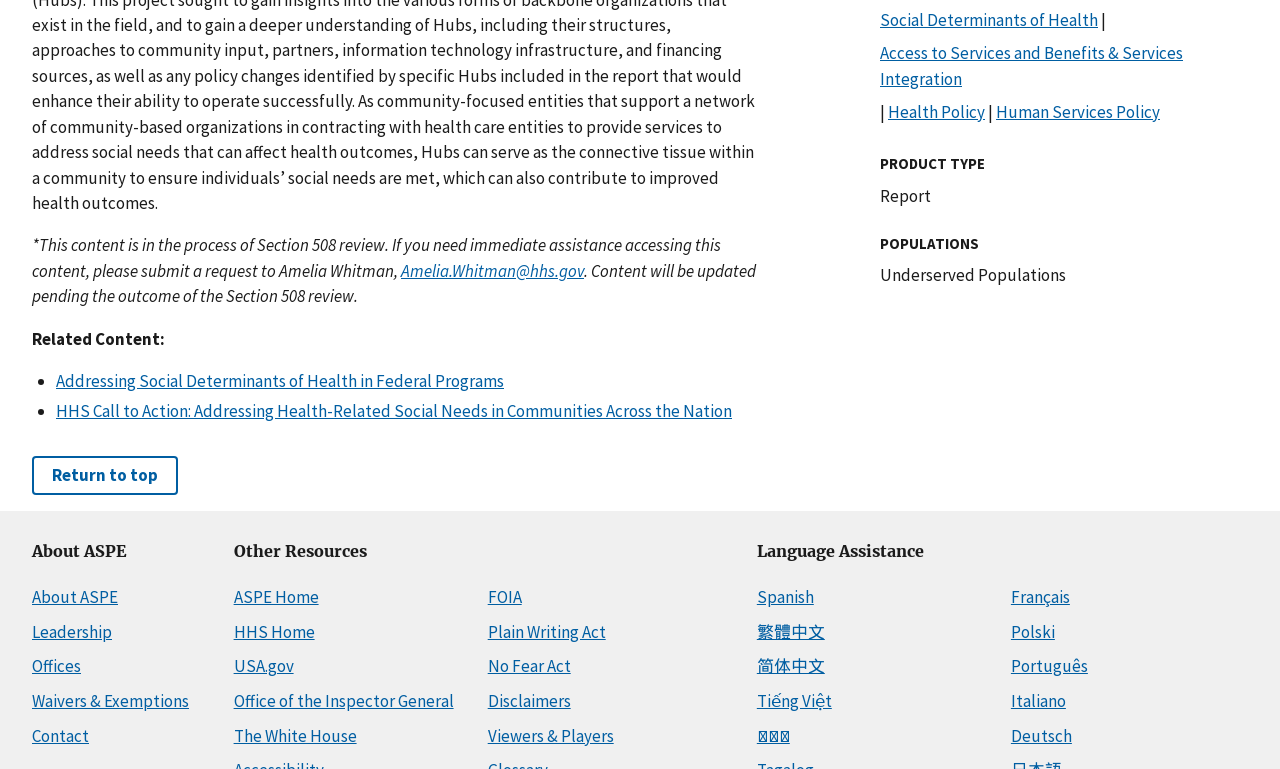Find the bounding box coordinates for the UI element that matches this description: "Office of the Inspector General".

[0.182, 0.897, 0.354, 0.926]